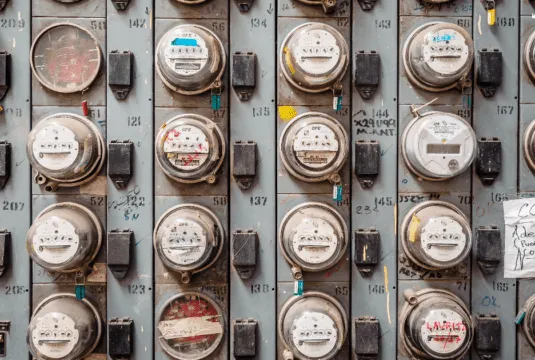Give a detailed account of the elements present in the image.

The image captures a close-up view of multiple electric meters mounted on a gray wall, showcasing a mix of traditional and modern designs. Each meter features a circular glass face, displaying various readings primarily in black and red against a white background. Notable are the faded and worn labels, some with handwritten notes, indicating previous meter readings or maintenance information. The arrangement of meters – tightly grouped in two vertical columns – hints at an older utility setup, likely for a residential block or small commercial building. The overall scene reflects the historical transition in energy consumption tracking and the prevalence of smart meter technology in recent years, paralleling discussions around the potential health impacts of electromagnetic frequencies emitted by such devices.